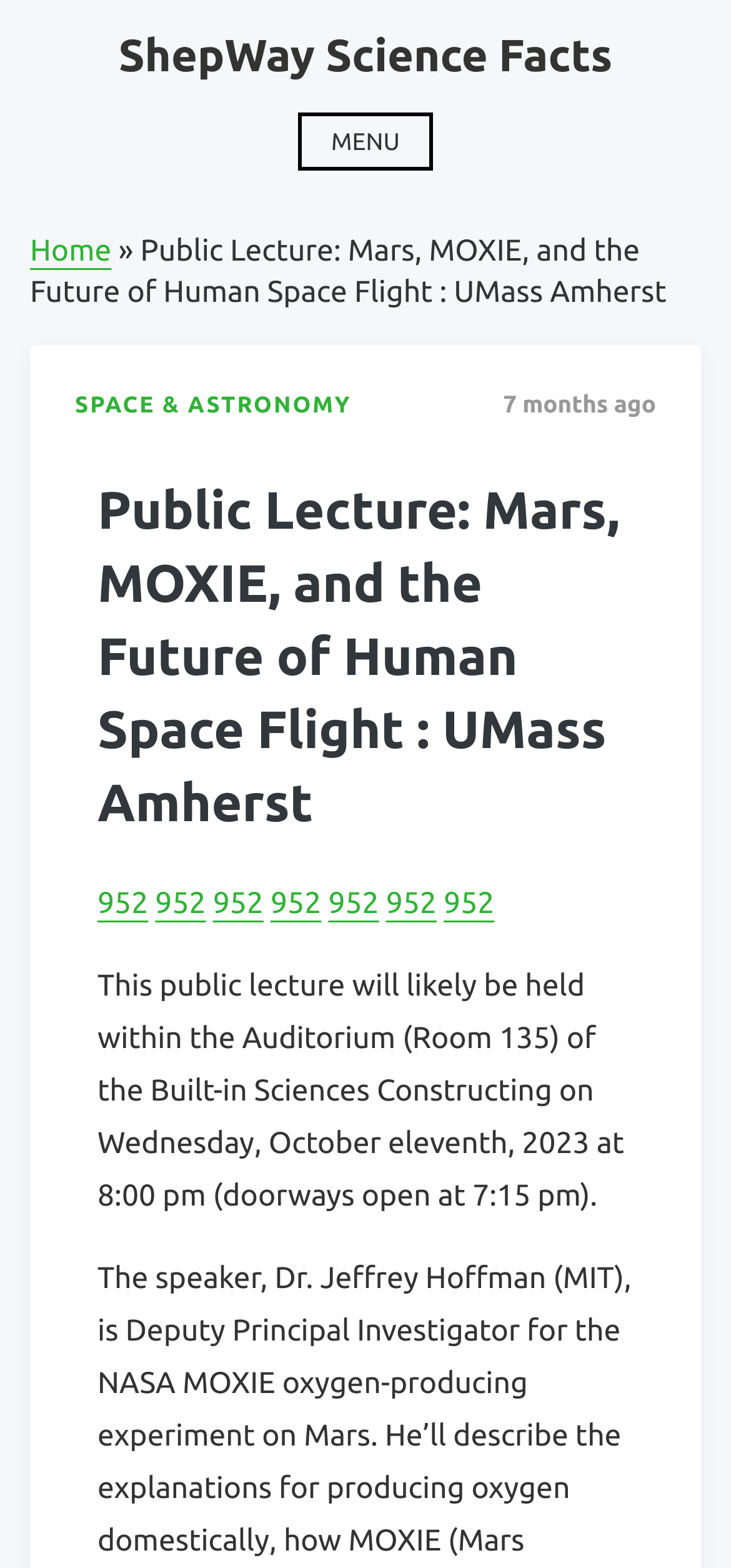Locate the bounding box of the UI element with the following description: "parent_node: Advanced aria-label="Pubmed Logo"".

None